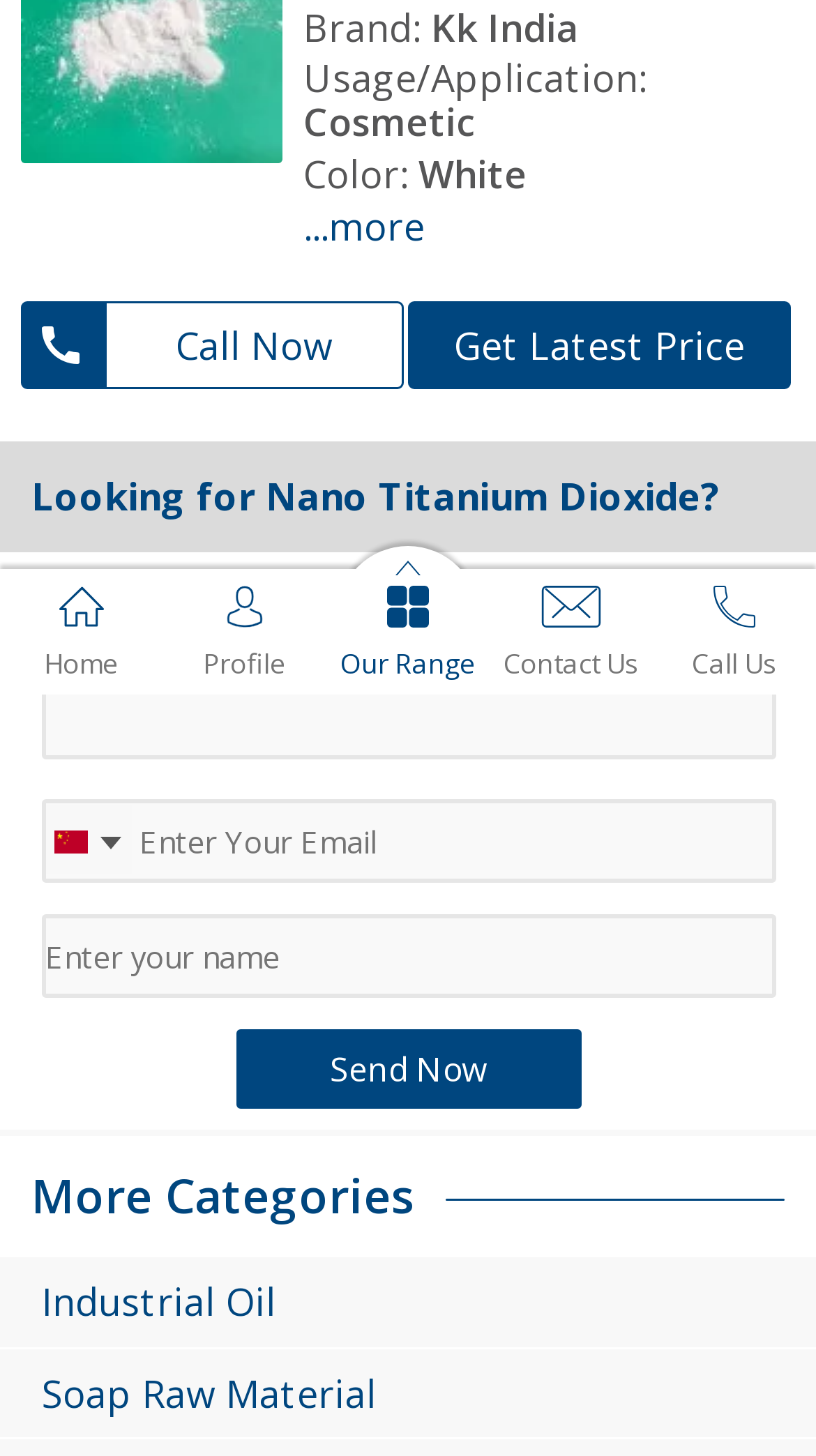Identify the bounding box for the described UI element: "...more".

[0.372, 0.141, 0.974, 0.186]